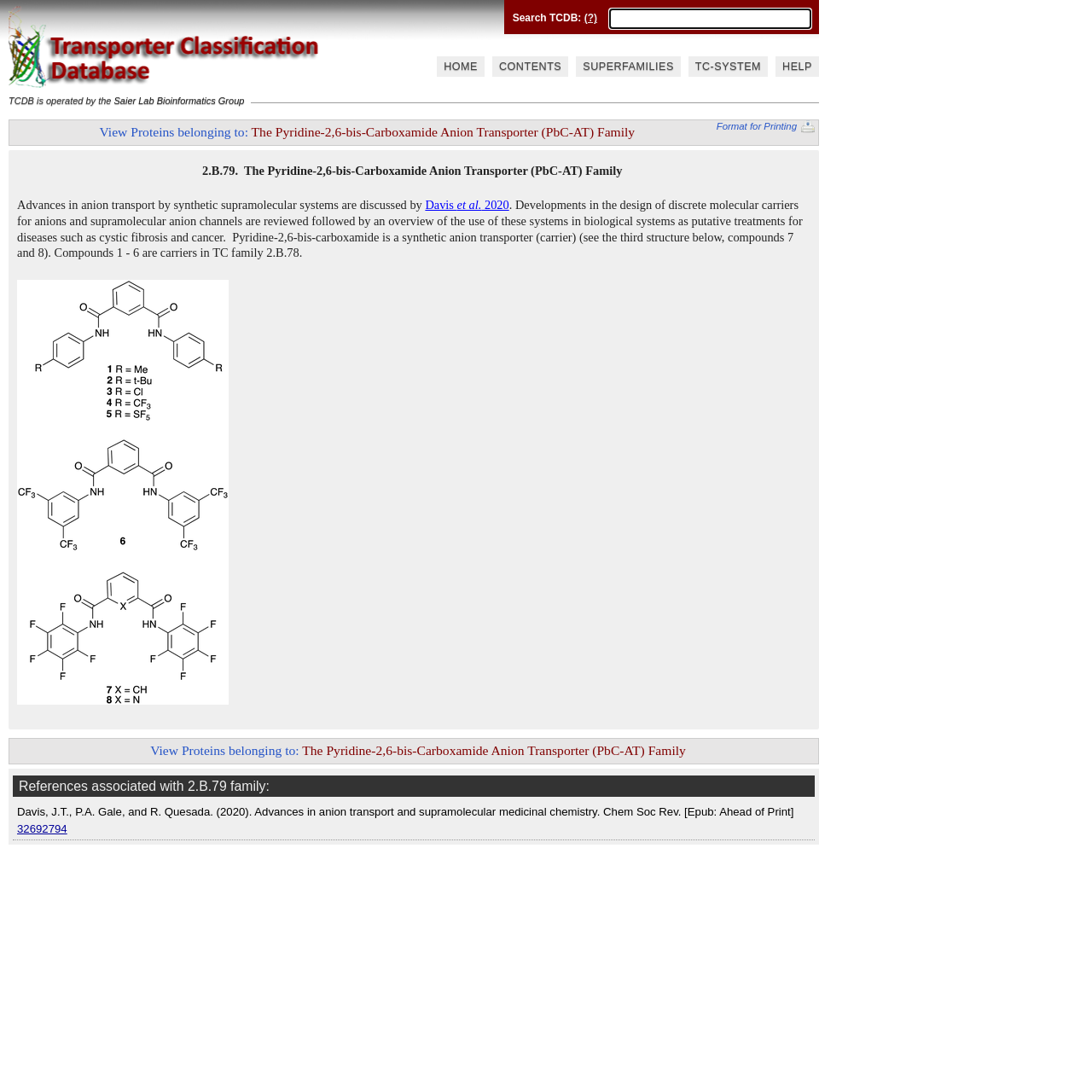Locate the bounding box coordinates of the region to be clicked to comply with the following instruction: "Search with TC ID, UniProt #, PDB ID, etc.". The coordinates must be four float numbers between 0 and 1, in the form [left, top, right, bottom].

[0.559, 0.009, 0.742, 0.026]